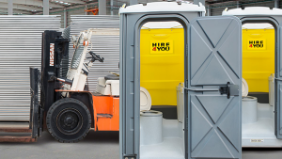What type of vehicle is adjacent to the portable toilets?
Give a single word or phrase as your answer by examining the image.

Forklift